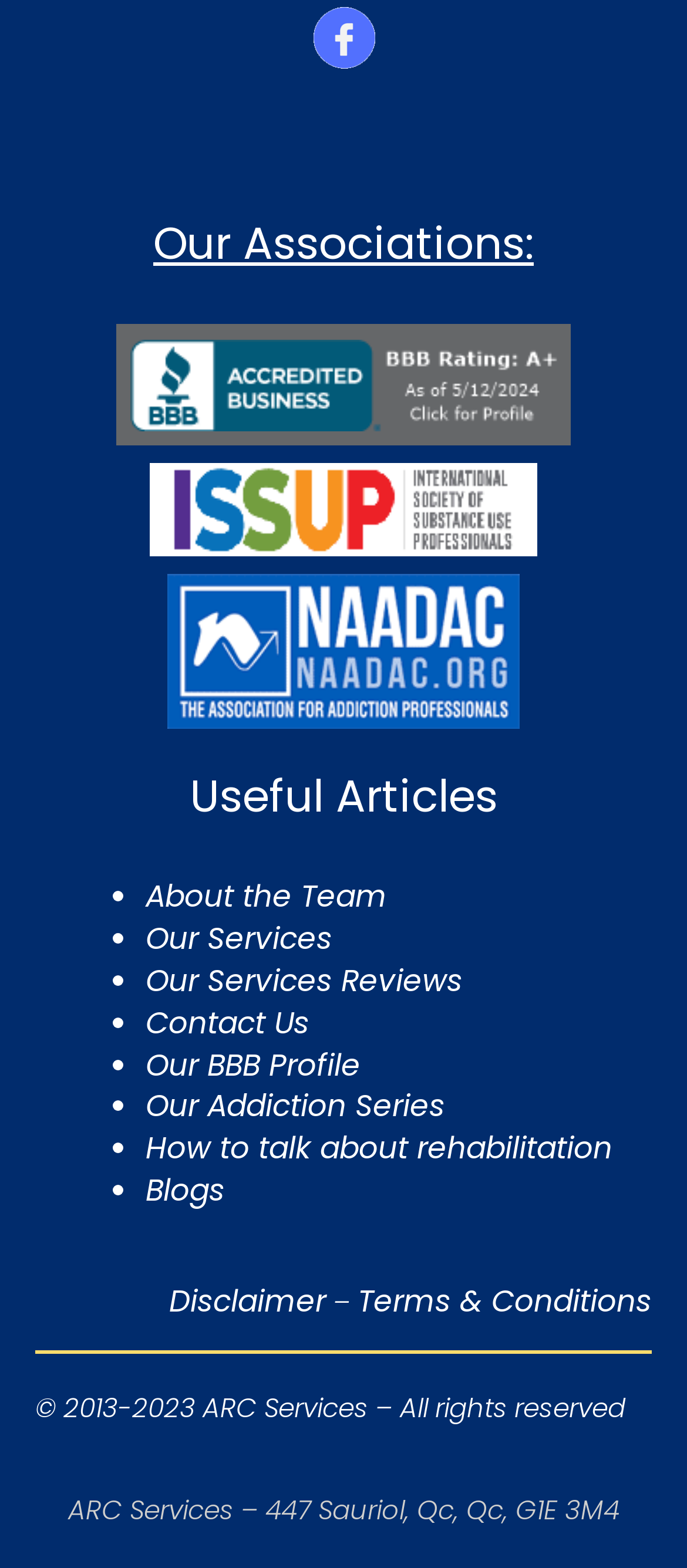Respond to the following question with a brief word or phrase:
What is the copyright year range of ARC Services?

2013-2023